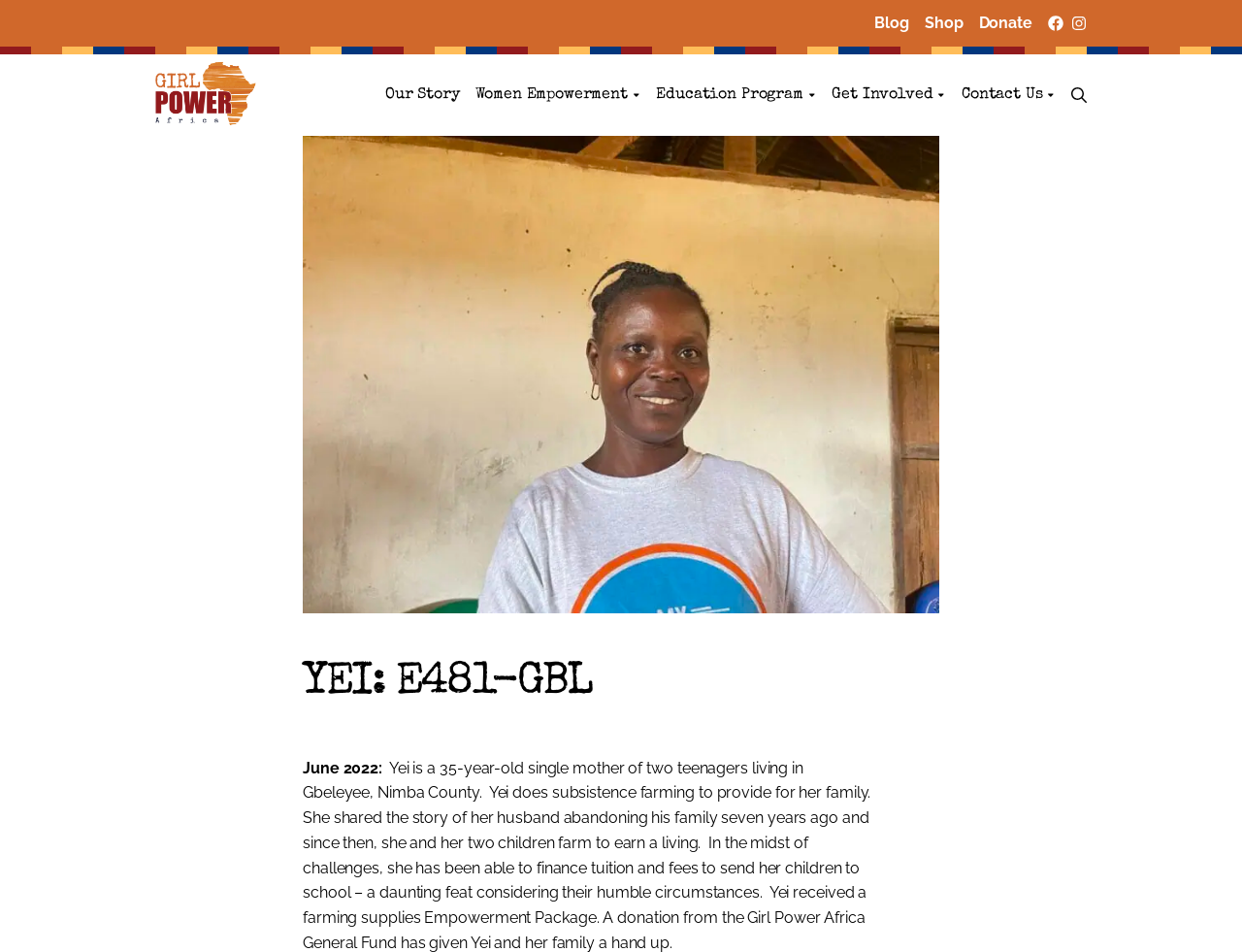Extract the bounding box coordinates for the HTML element that matches this description: "Shop". The coordinates should be four float numbers between 0 and 1, i.e., [left, top, right, bottom].

[0.744, 0.011, 0.775, 0.038]